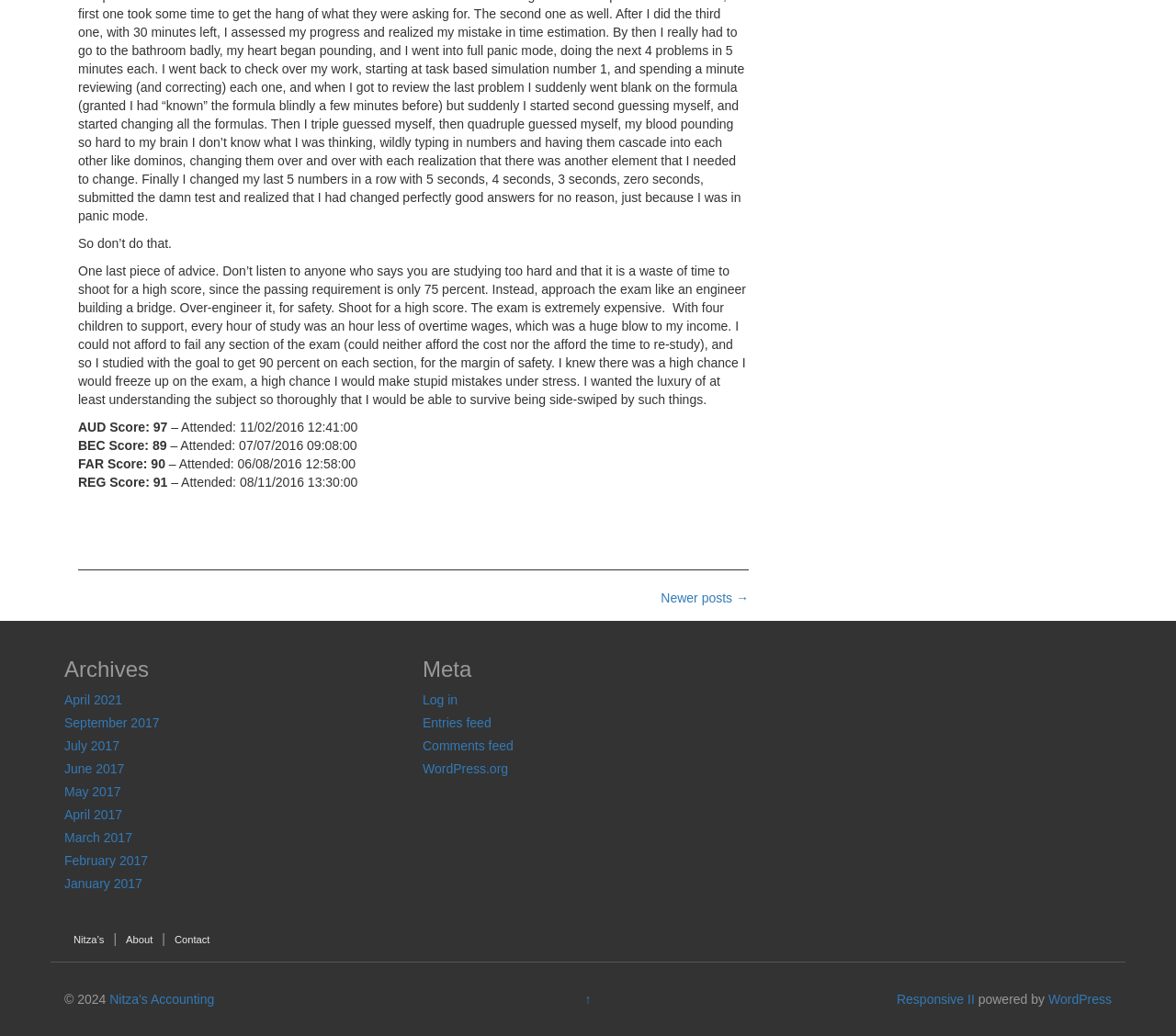Please find the bounding box coordinates of the element that needs to be clicked to perform the following instruction: "Click on 'Newer posts →'". The bounding box coordinates should be four float numbers between 0 and 1, represented as [left, top, right, bottom].

[0.562, 0.57, 0.637, 0.584]